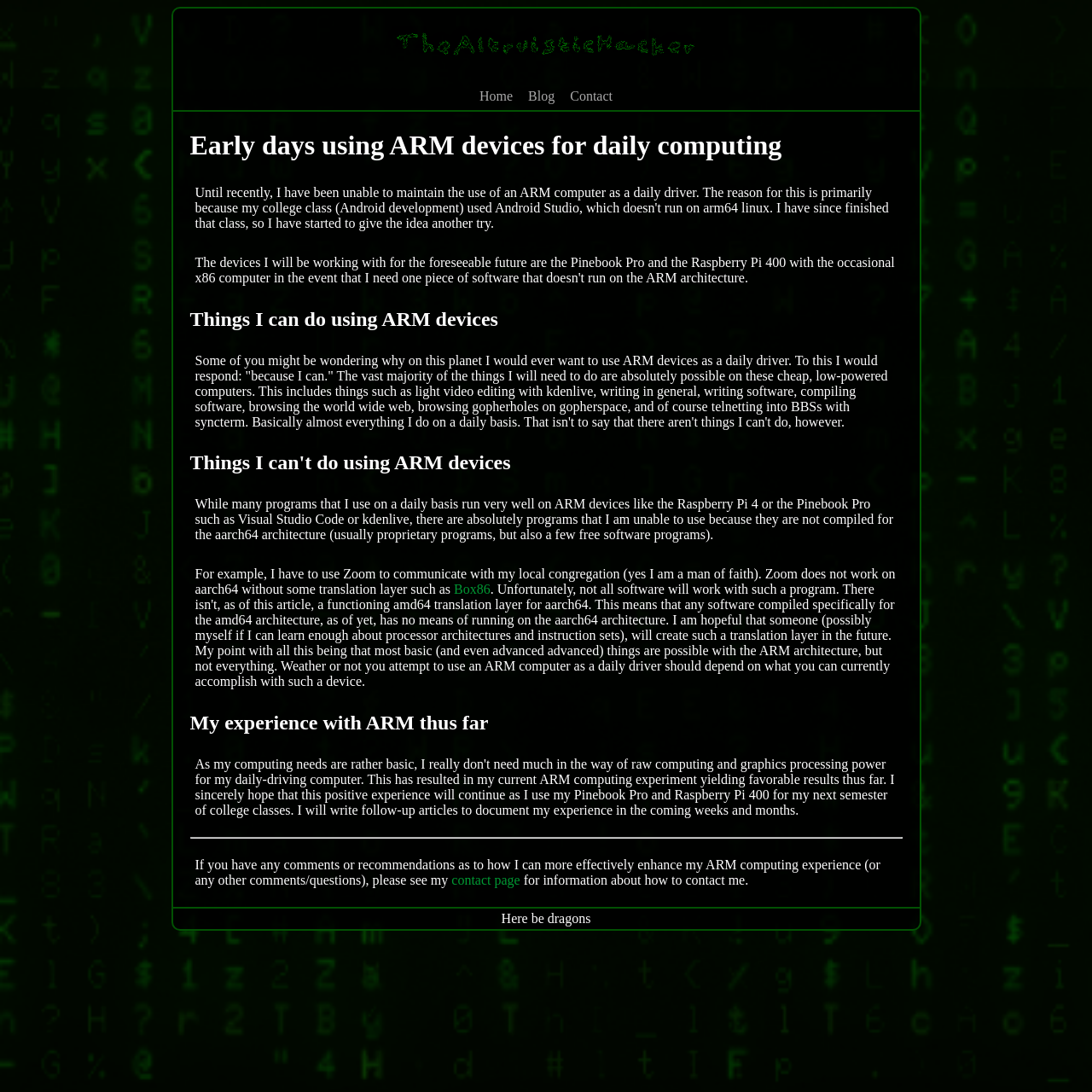Based on the image, give a detailed response to the question: What is the name of the translation layer the author mentions?

The name of the translation layer the author mentions is found in the link element, which contains the text 'Box86'.